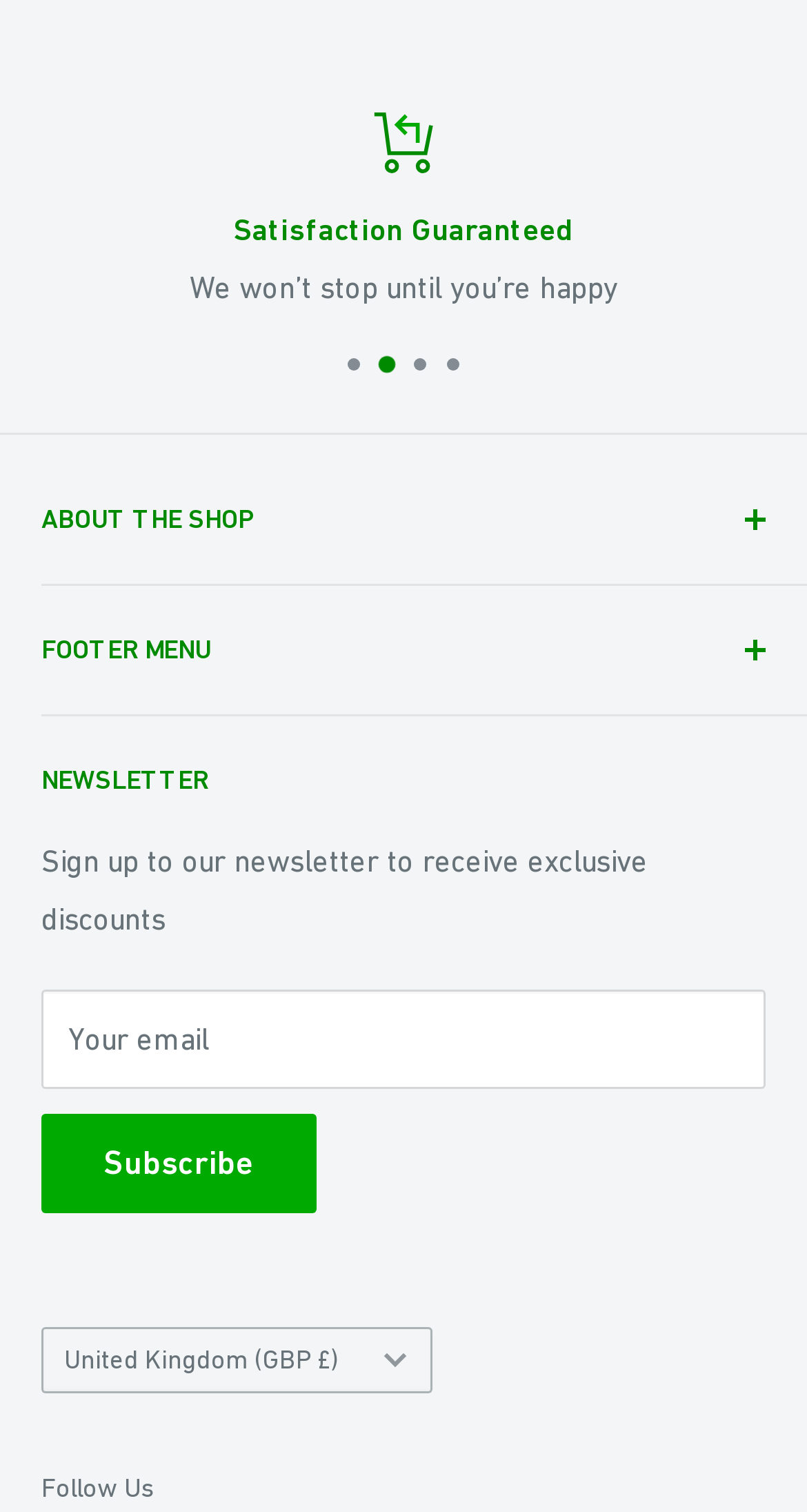What is the mission statement of the shop?
Deliver a detailed and extensive answer to the question.

The mission statement is mentioned in the static text element 'Our mission statement is to provide the absolute best customer experience available in the exterior cleaning industry without exception.' which is located at the top of the webpage.